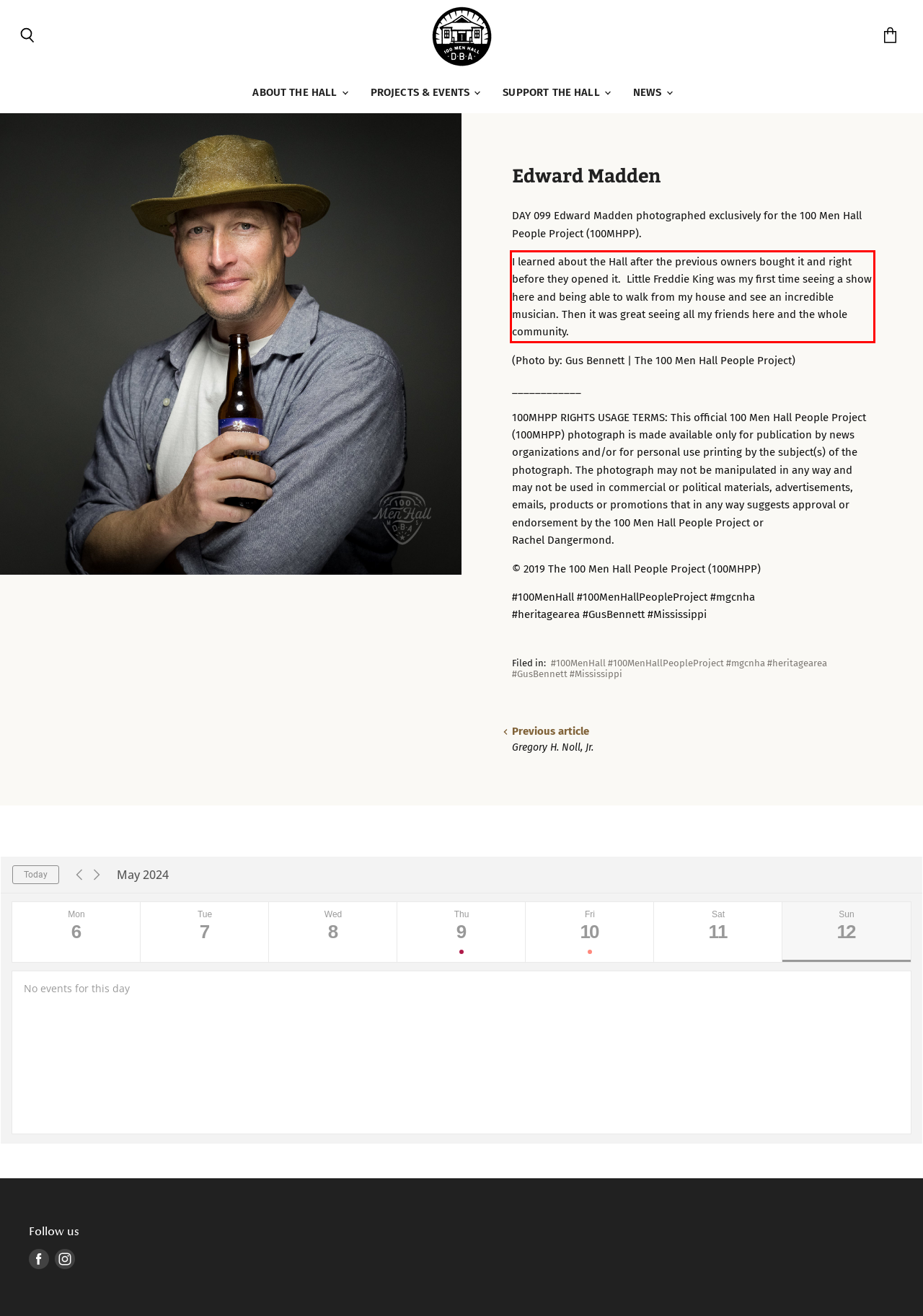Given a screenshot of a webpage, locate the red bounding box and extract the text it encloses.

I learned about the Hall after the previous owners bought it and right before they opened it. Little Freddie King was my first time seeing a show here and being able to walk from my house and see an incredible musician. Then it was great seeing all my friends here and the whole community.